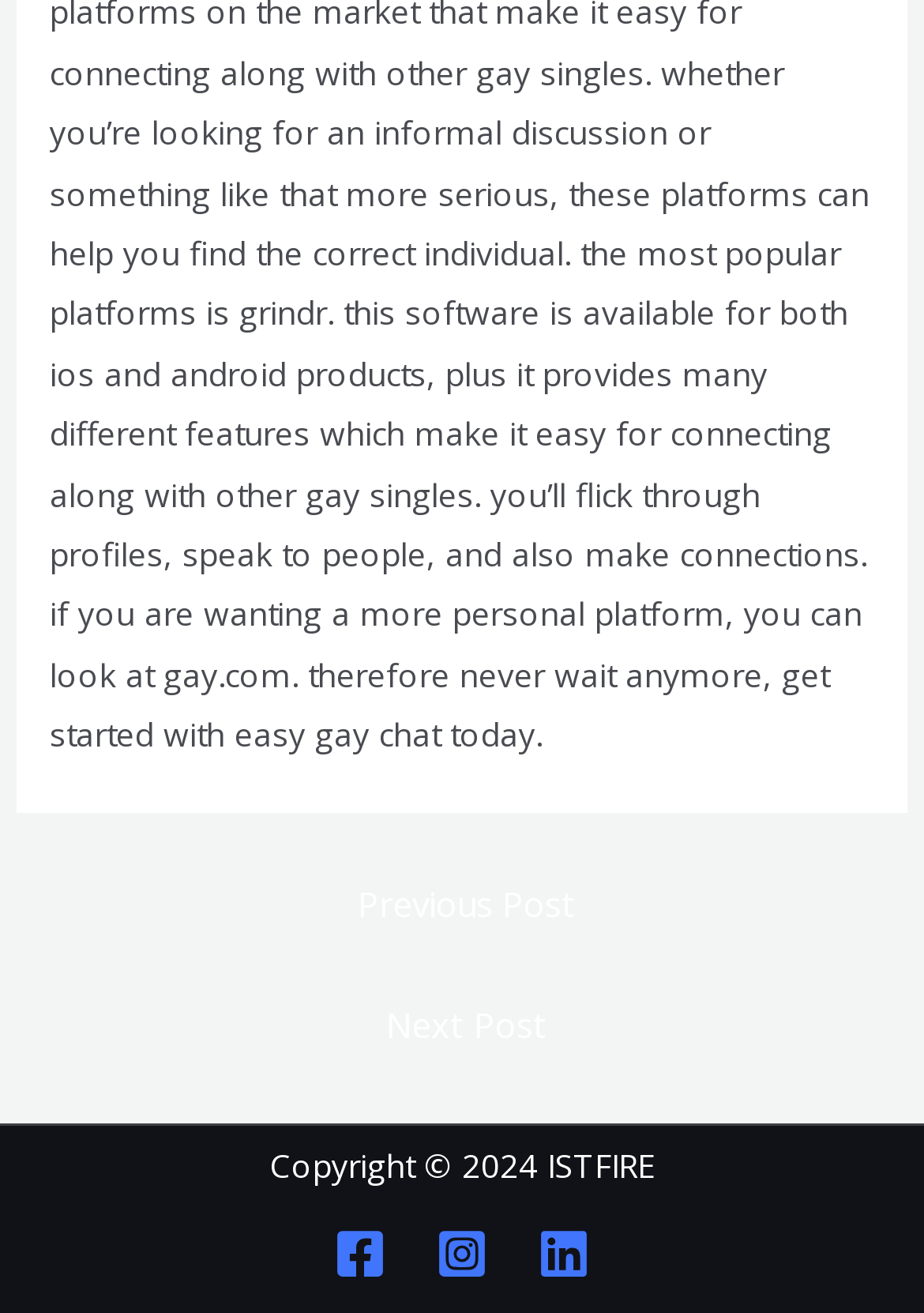What is the purpose of the 'Previous Post' and 'Next Post' links?
Relying on the image, give a concise answer in one word or a brief phrase.

Navigation